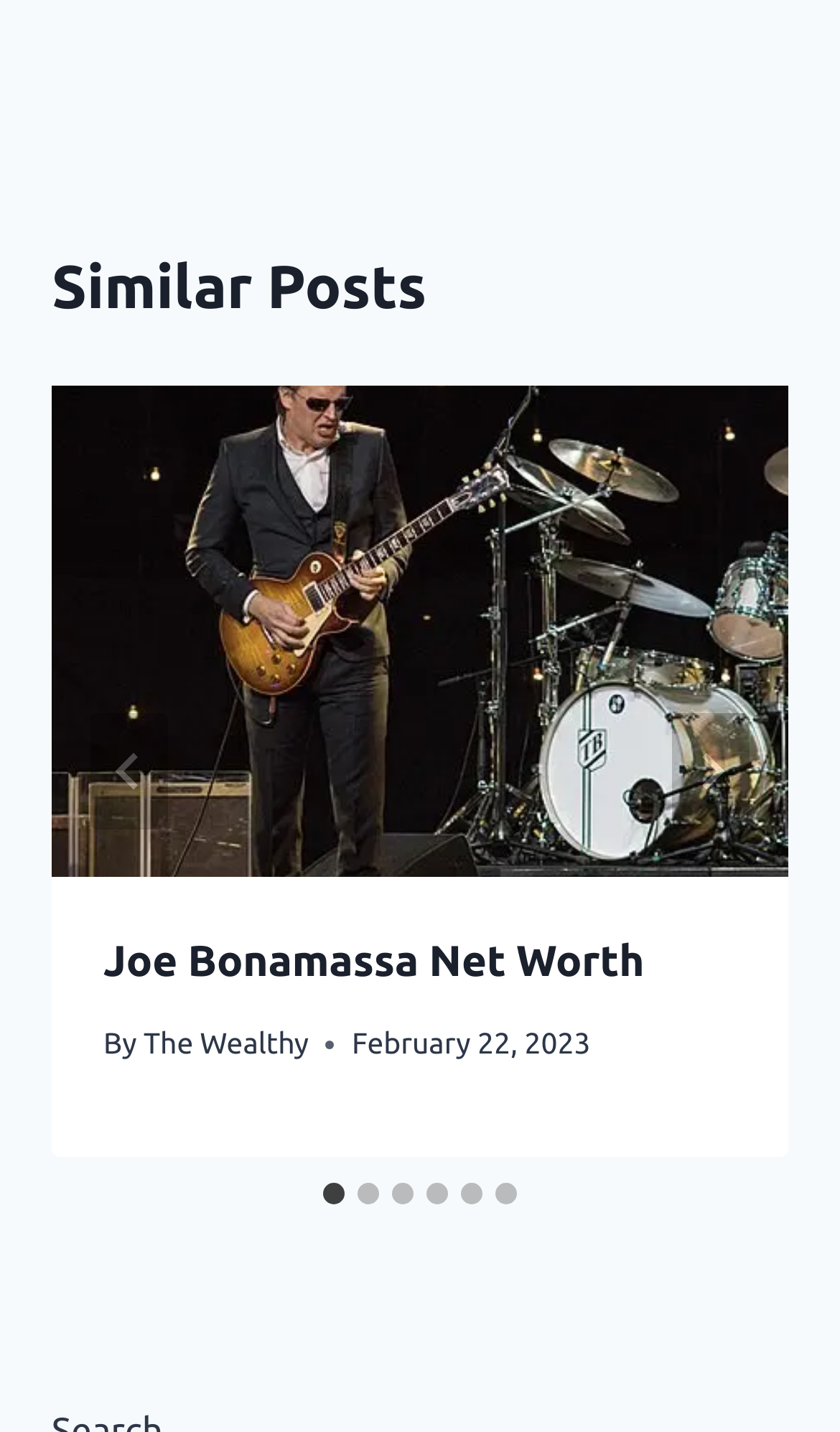Given the element description "aria-label="Go to slide 2"", identify the bounding box of the corresponding UI element.

[0.426, 0.826, 0.451, 0.841]